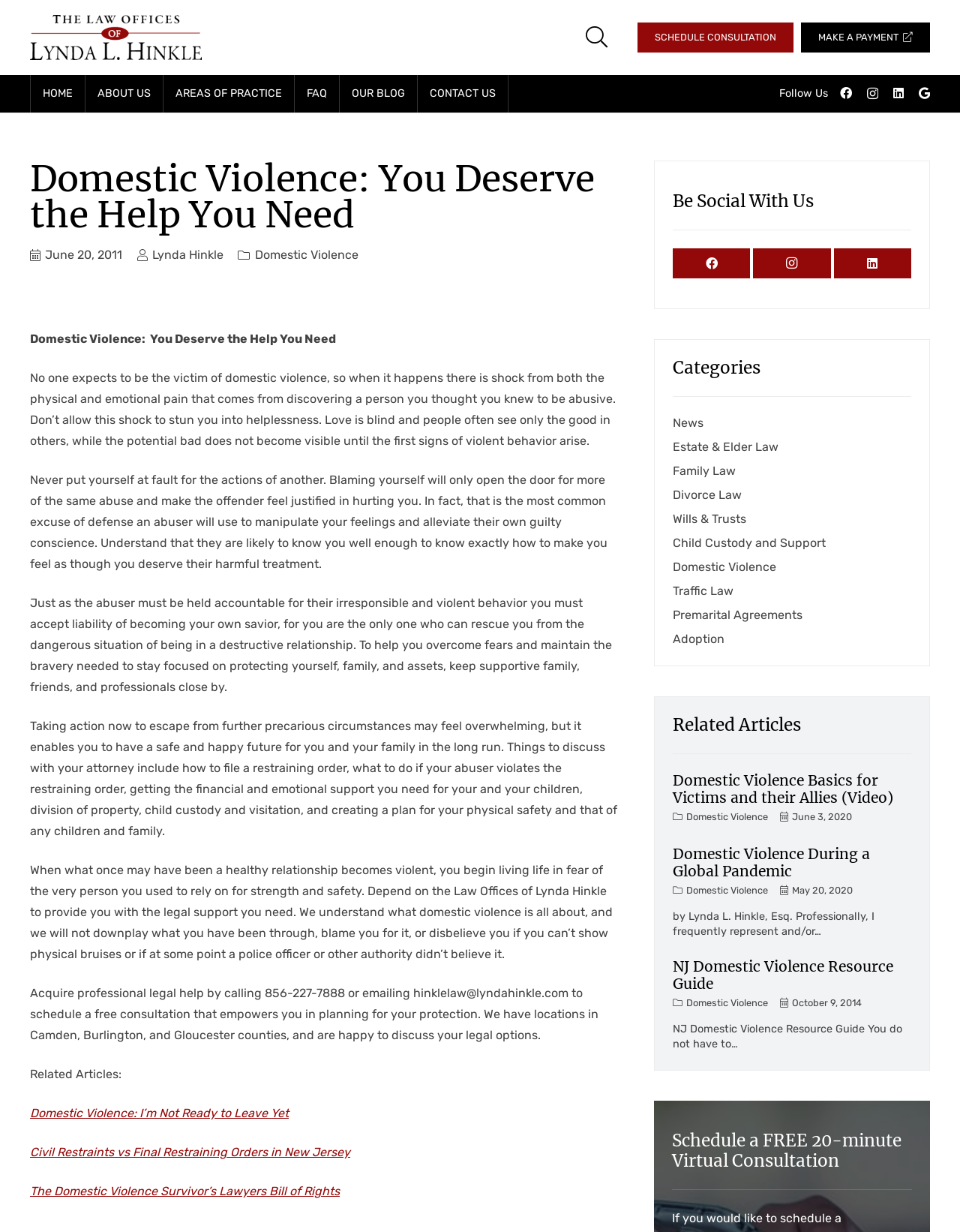Extract the bounding box coordinates for the UI element described by the text: "Estate & Elder Law". The coordinates should be in the form of [left, top, right, bottom] with values between 0 and 1.

[0.701, 0.357, 0.811, 0.368]